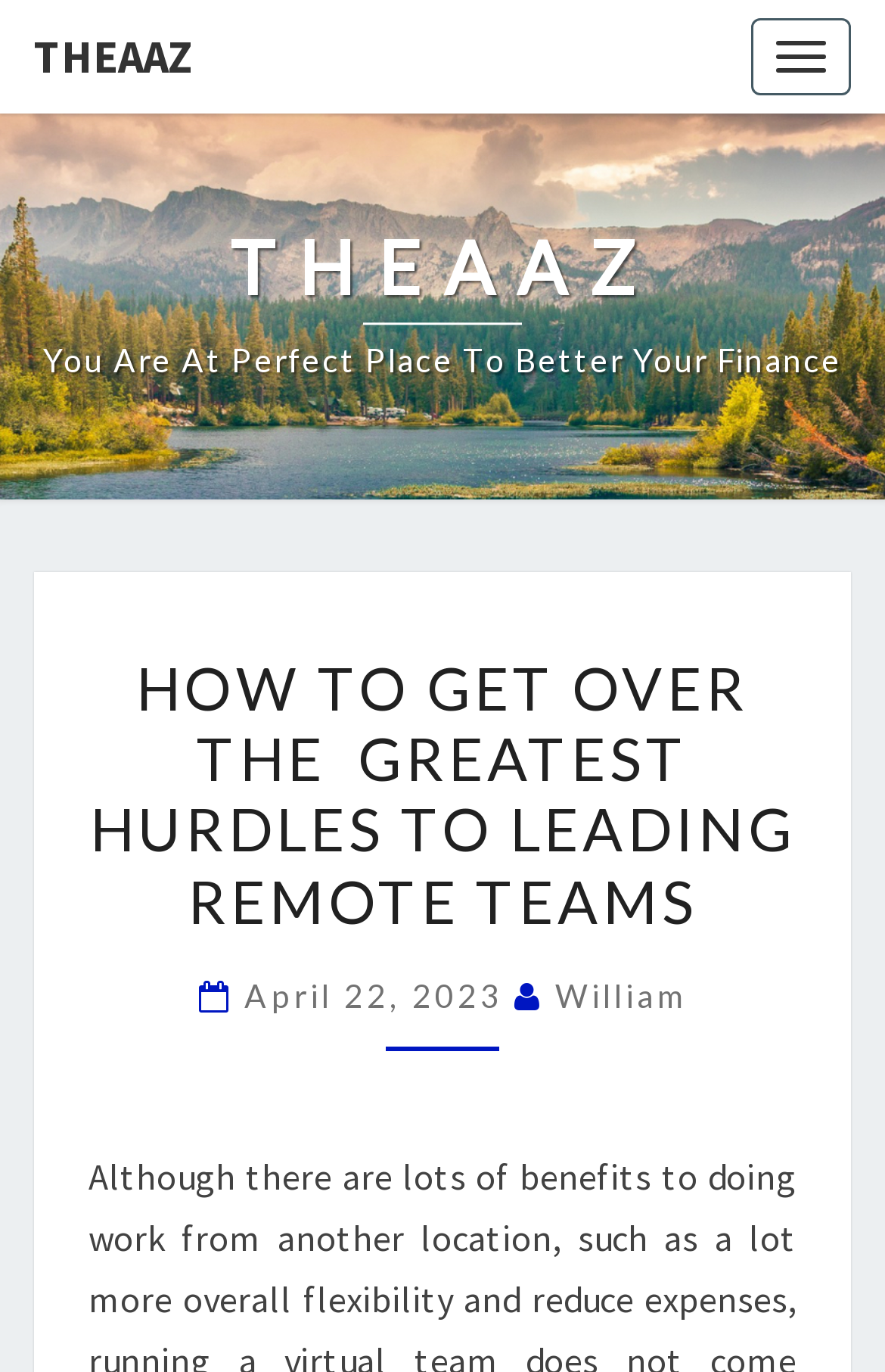Utilize the details in the image to thoroughly answer the following question: What is the main topic of the article?

I found the main topic of the article by looking at the main title, which contains the text 'HOW TO GET OVER THE GREATEST HURDLES TO LEADING REMOTE TEAMS'.